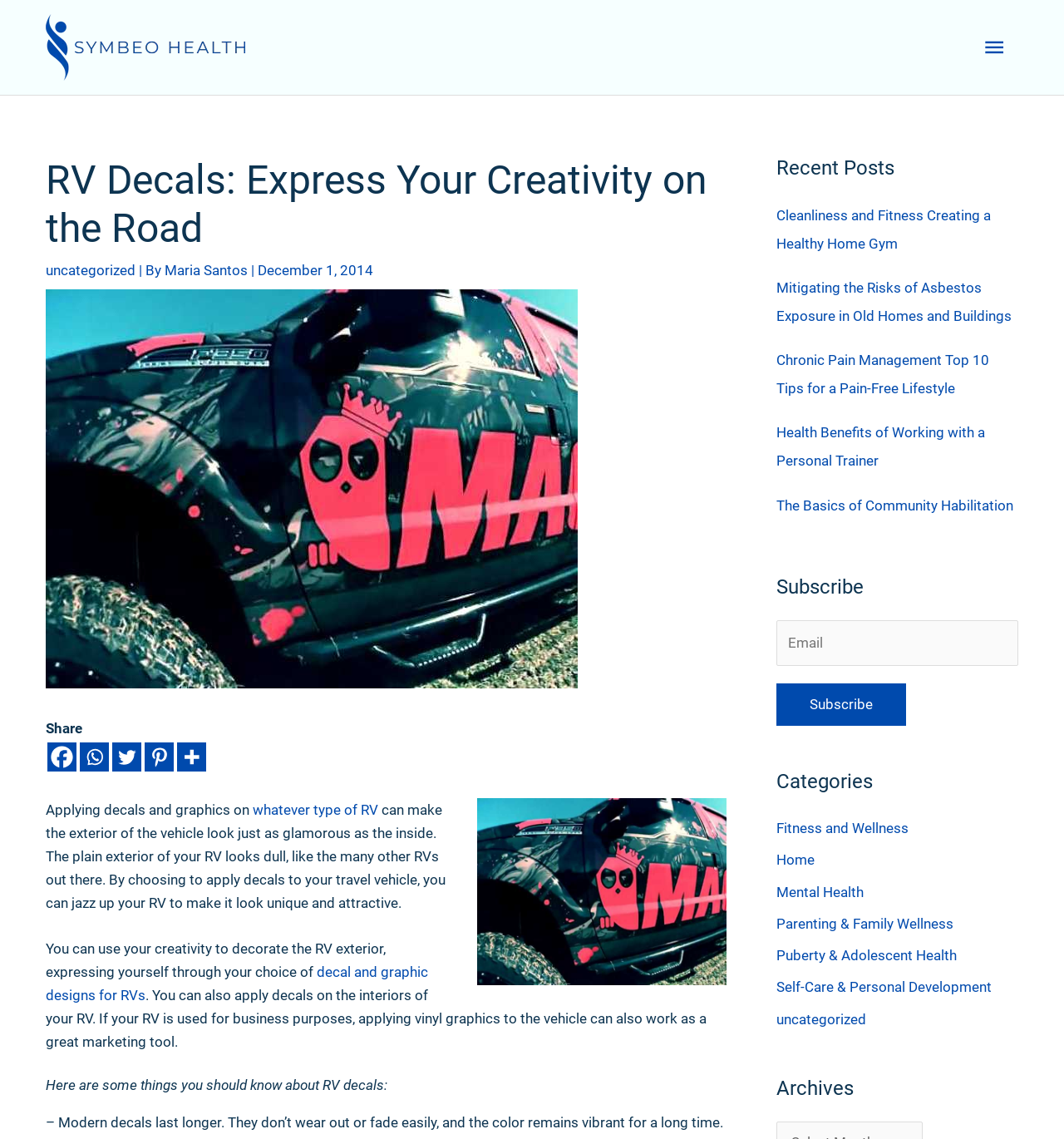Kindly provide the bounding box coordinates of the section you need to click on to fulfill the given instruction: "Click the 'Main Menu' button".

[0.912, 0.019, 0.957, 0.064]